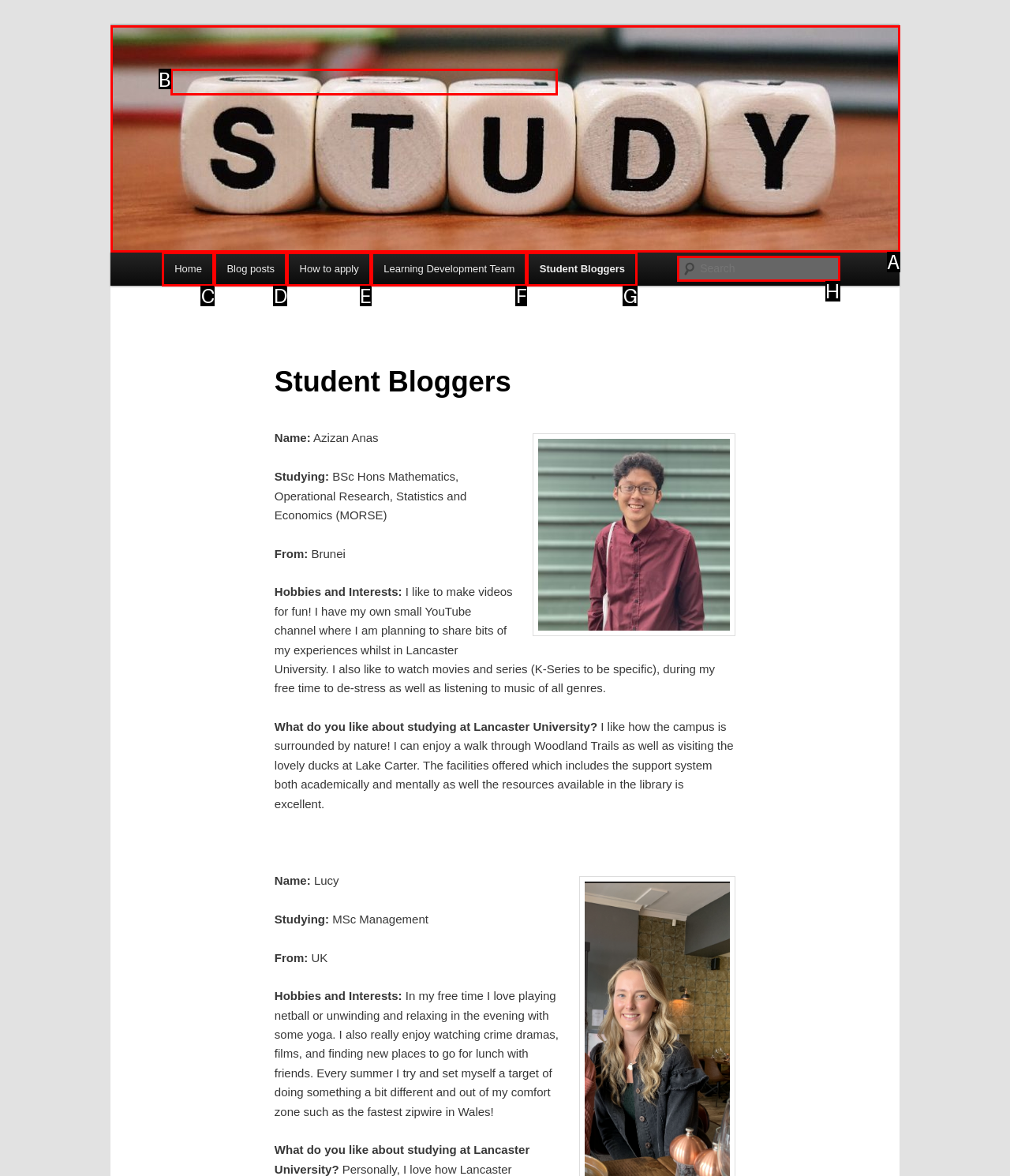Determine which HTML element best suits the description: Learning Development Team. Reply with the letter of the matching option.

F